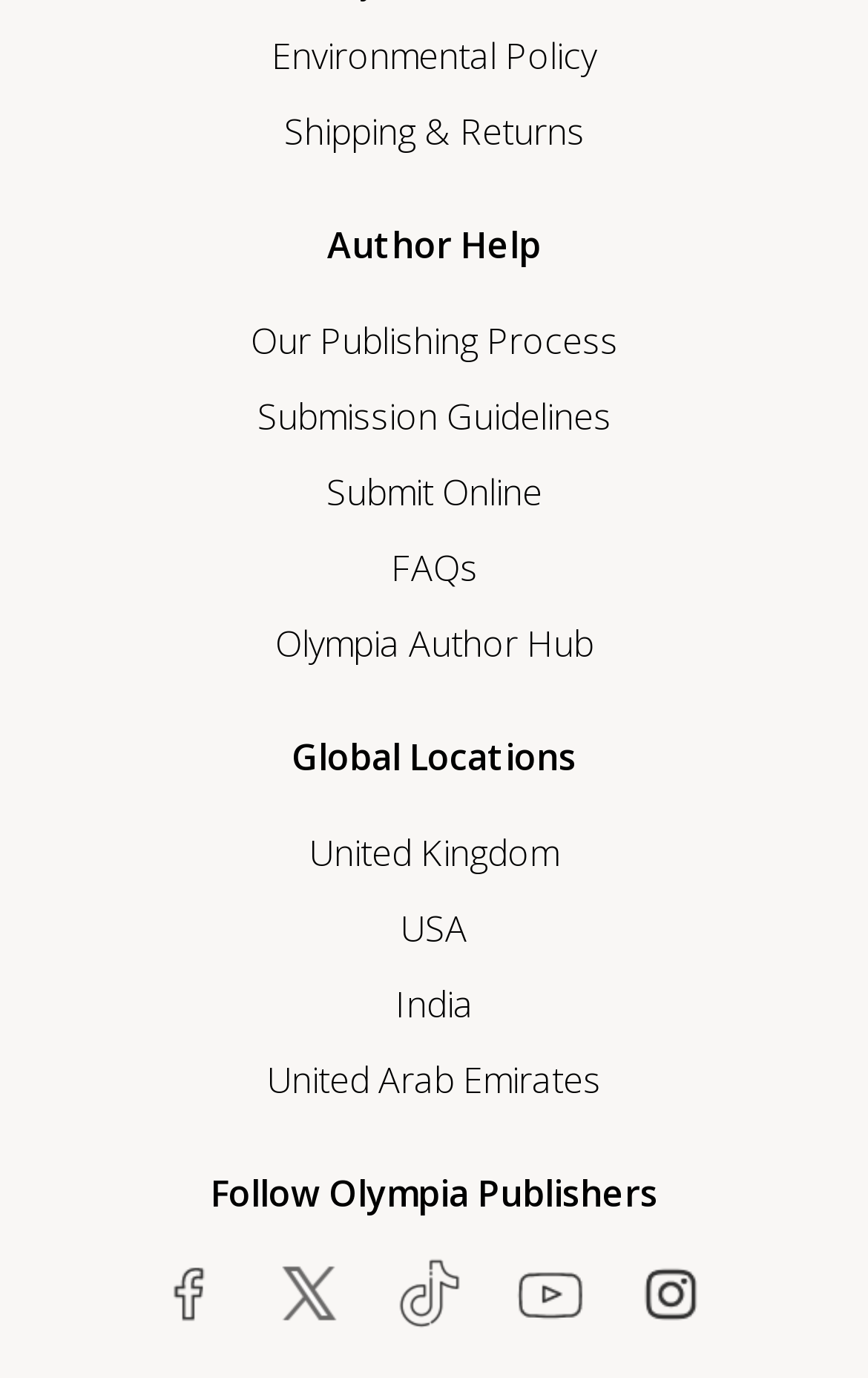Please provide a comprehensive answer to the question below using the information from the image: How many global locations are listed?

I counted the number of links under the 'Global Locations' heading and found that there are four links: 'United Kingdom', 'USA', 'India', and 'United Arab Emirates'.